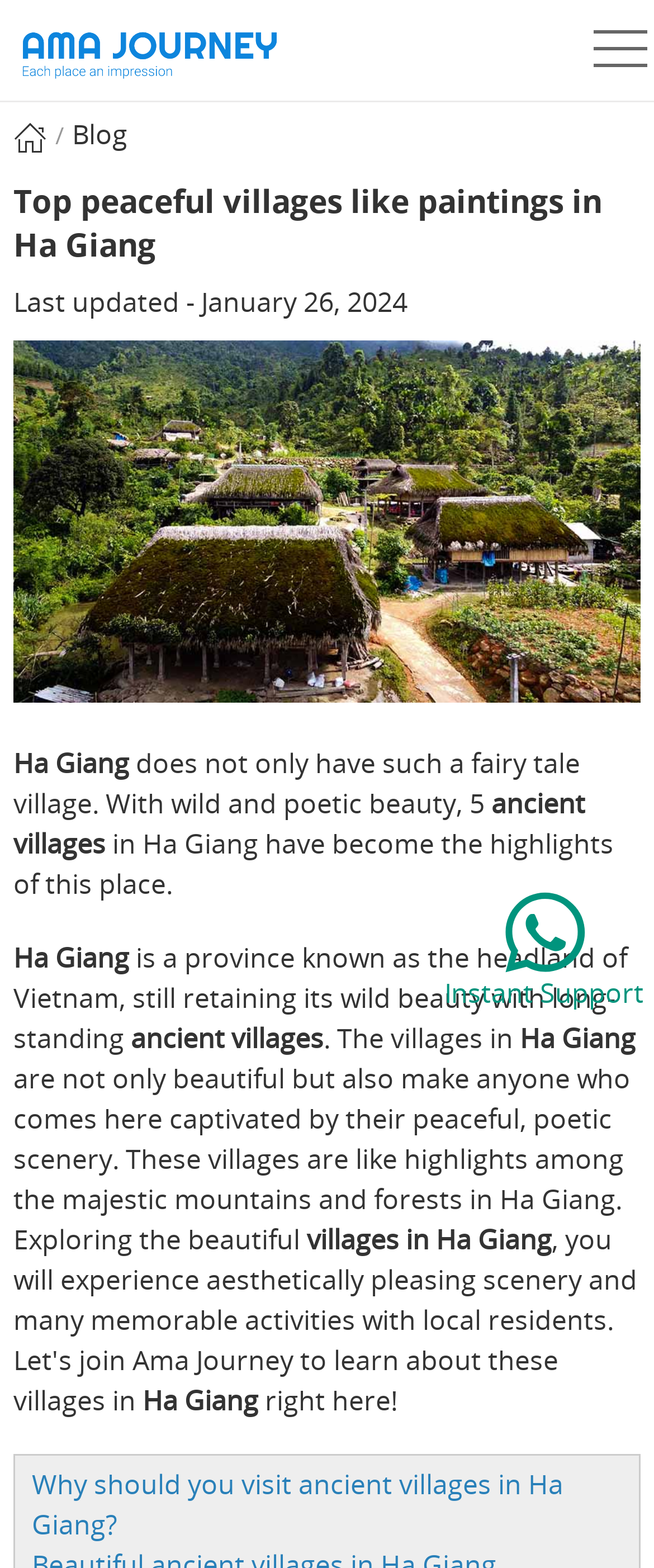Offer a comprehensive description of the webpage’s content and structure.

This webpage is about exploring the beautiful villages in Ha Giang, Vietnam. At the top, there is a logo of "Ama Journey" with a link to it, accompanied by a small image. On the right side of the top section, there is a button with an image. Below the logo, there are three links: an empty link, a "Blog" link, and another empty link, each with a small image.

The main content of the webpage starts with a heading "Top peaceful villages like paintings in Ha Giang" followed by a subheading "Last updated - January 26, 2024". Below the subheading, there is a large image related to the topic. The main text begins with a description of Ha Giang, stating that it has not only one fairy tale village but many ancient villages with wild and poetic beauty. The text continues to describe the beauty of these villages, saying they are like highlights among the majestic mountains and forests in Ha Giang.

In the middle of the text, there is a link to "Ama Journey" to learn more about these villages. The text concludes with an invitation to explore the beautiful villages in Ha Giang and a link to "Why should you visit ancient villages in Ha Giang?" at the bottom. On the right side of the page, there is a link to "Instant Support" with an image.